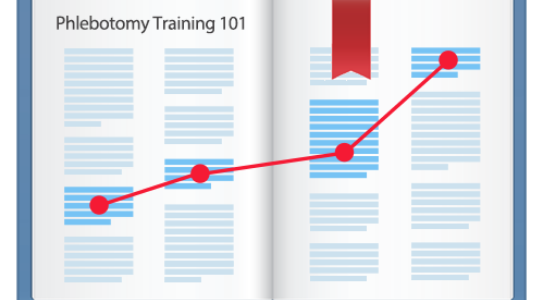Produce a meticulous caption for the image.

The image depicts a stylized book open to two pages, titled "Phlebotomy Training 101" at the top. The pages are filled with blue-highlighted text, suggesting important sections related to phlebotomy training. A red ribbon bookmark is placed prominently in the center, indicating a point of interest or a significant chapter. Additionally, a red line graph connects three red dots across the pages, illustrating a progression or growth trend, likely representing the advancement in training or knowledge over time. This visualization effectively conveys the focus on structured learning and the dynamic nature of phlebotomy education, highlighting key concepts that students may encounter during their training journey.